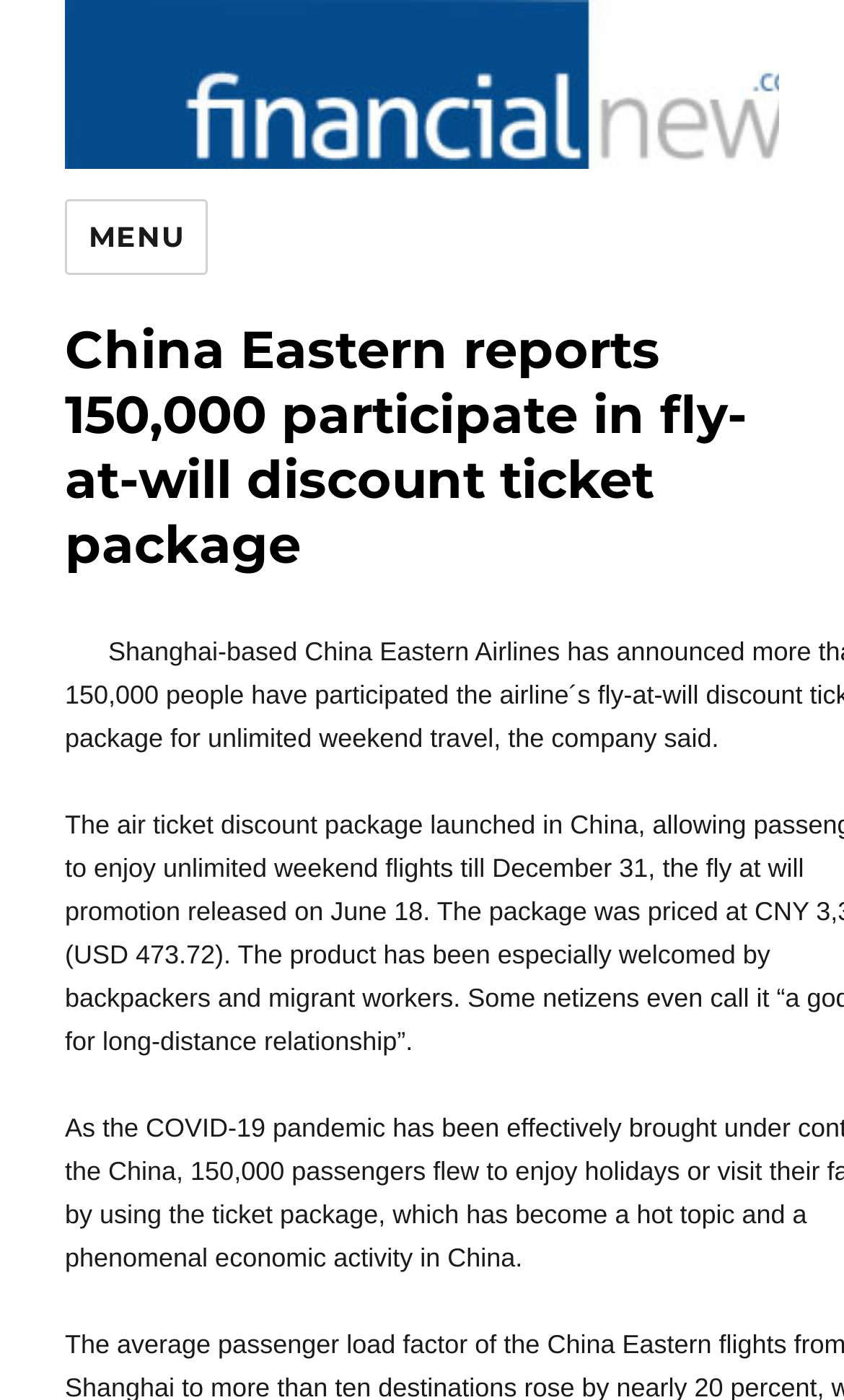Based on the element description, predict the bounding box coordinates (top-left x, top-left y, bottom-right x, bottom-right y) for the UI element in the screenshot: Menu

[0.077, 0.142, 0.247, 0.196]